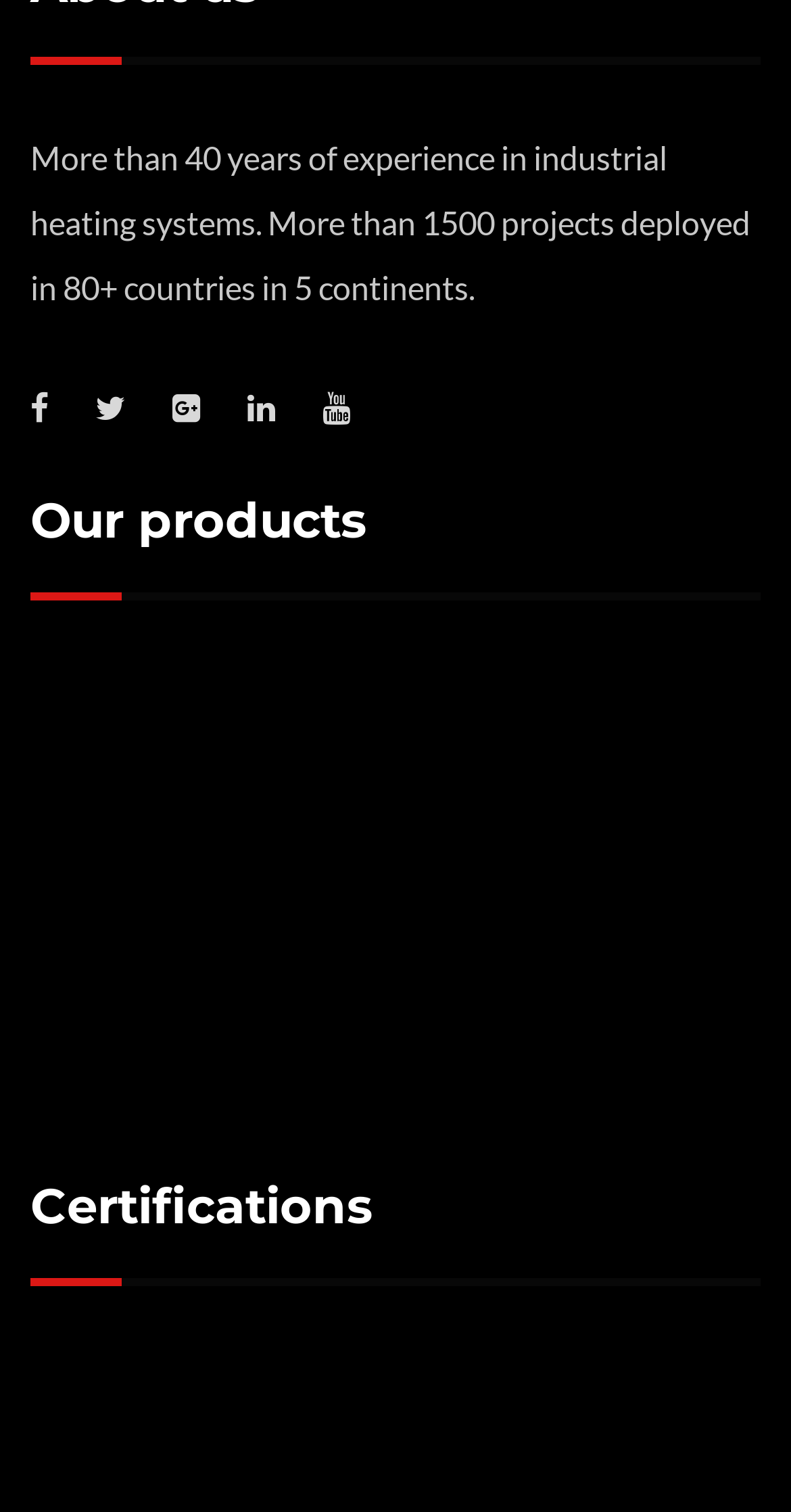Provide a one-word or brief phrase answer to the question:
What is the icon used in the links under 'Our products'?

